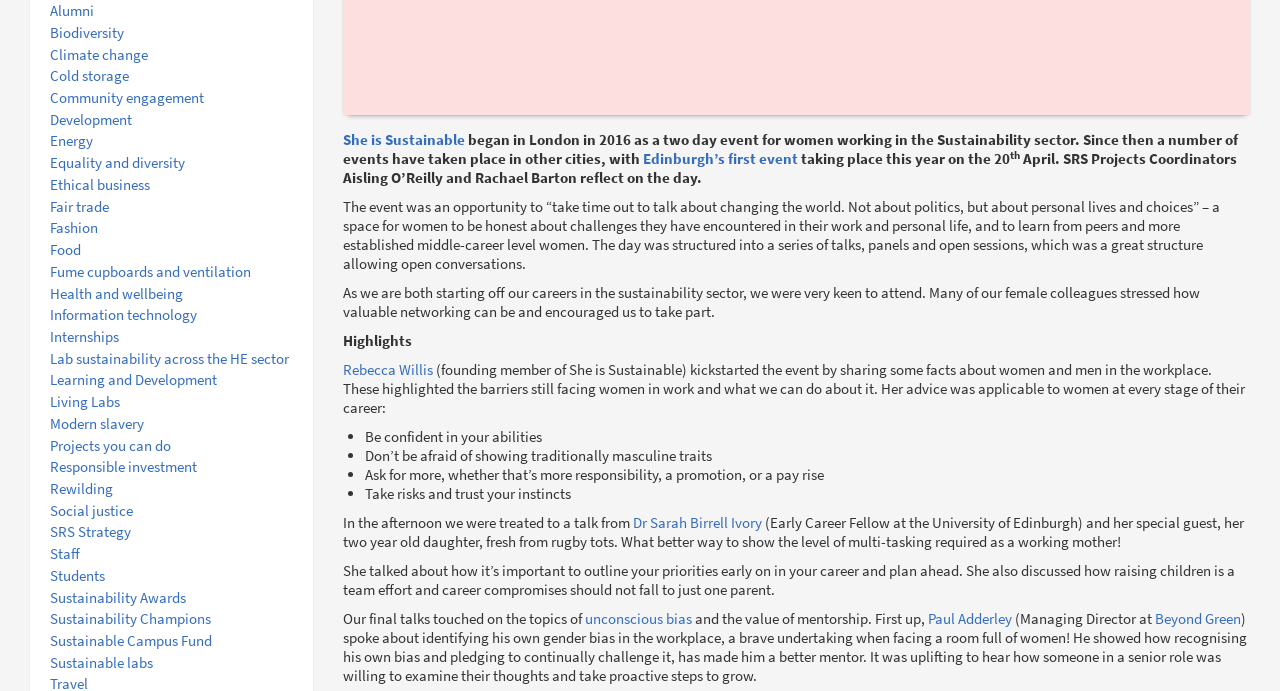Answer succinctly with a single word or phrase:
What is the topic of unconscious bias discussed in the webpage?

unconscious bias in the workplace